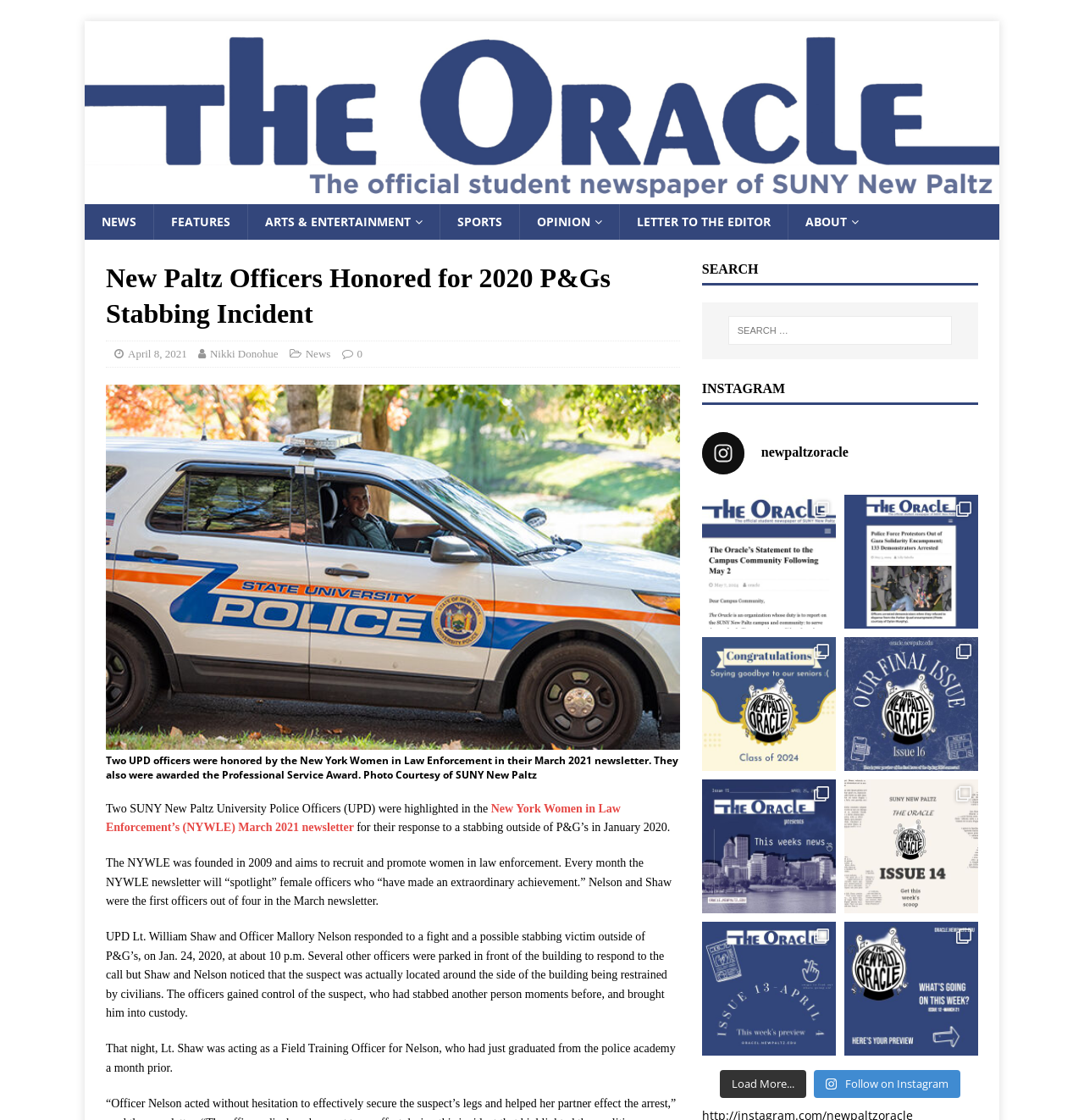Can you look at the image and give a comprehensive answer to the question:
What is the role of Lt. Shaw on the night of the incident?

The webpage states 'That night, Lt. Shaw was acting as a Field Training Officer for Nelson...' which reveals Lt. Shaw's role on the night of the incident.